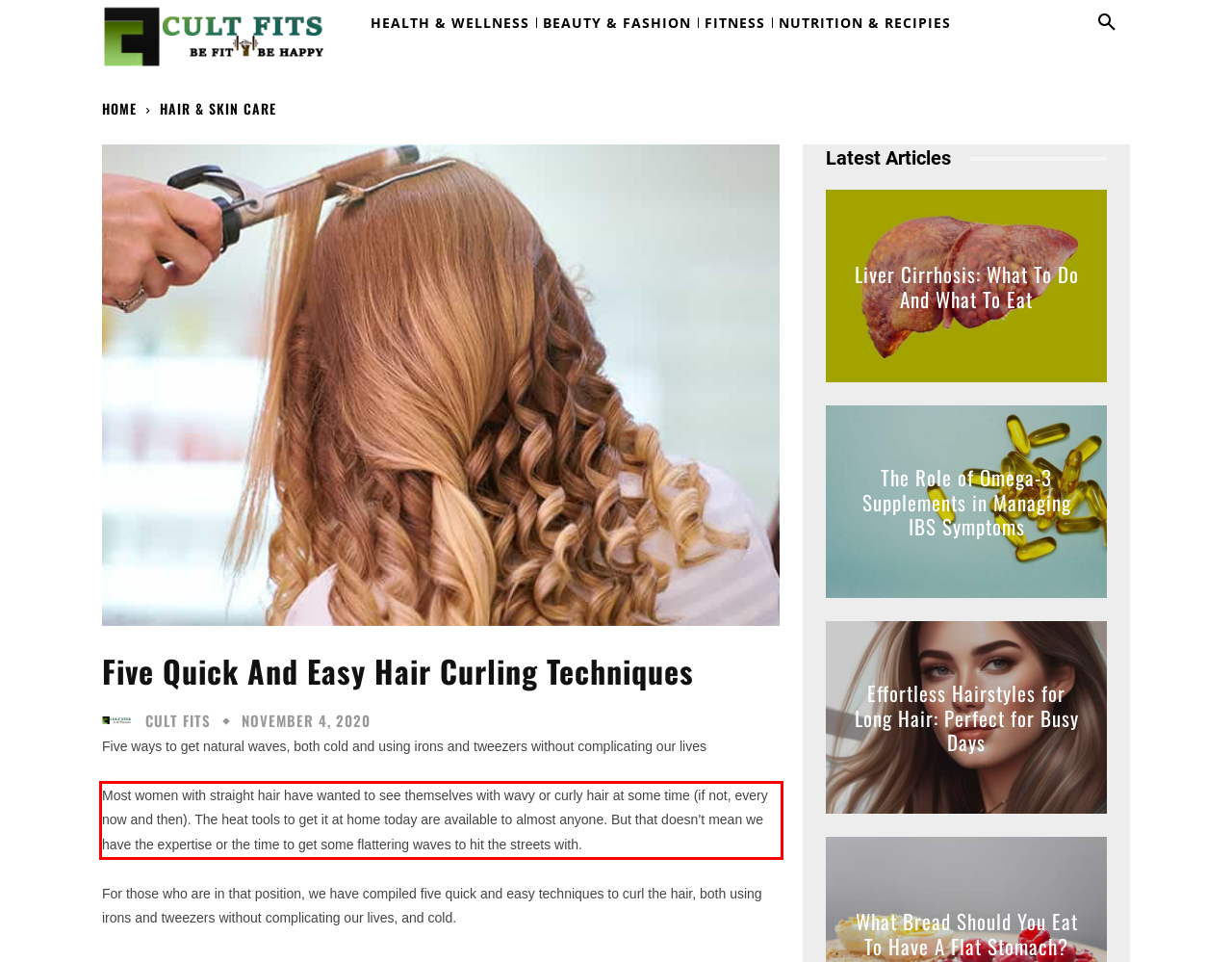Identify the text within the red bounding box on the webpage screenshot and generate the extracted text content.

Most women with straight hair have wanted to see themselves with wavy or curly hair at some time (if not, every now and then). The heat tools to get it at home today are available to almost anyone. But that doesn’t mean we have the expertise or the time to get some flattering waves to hit the streets with.